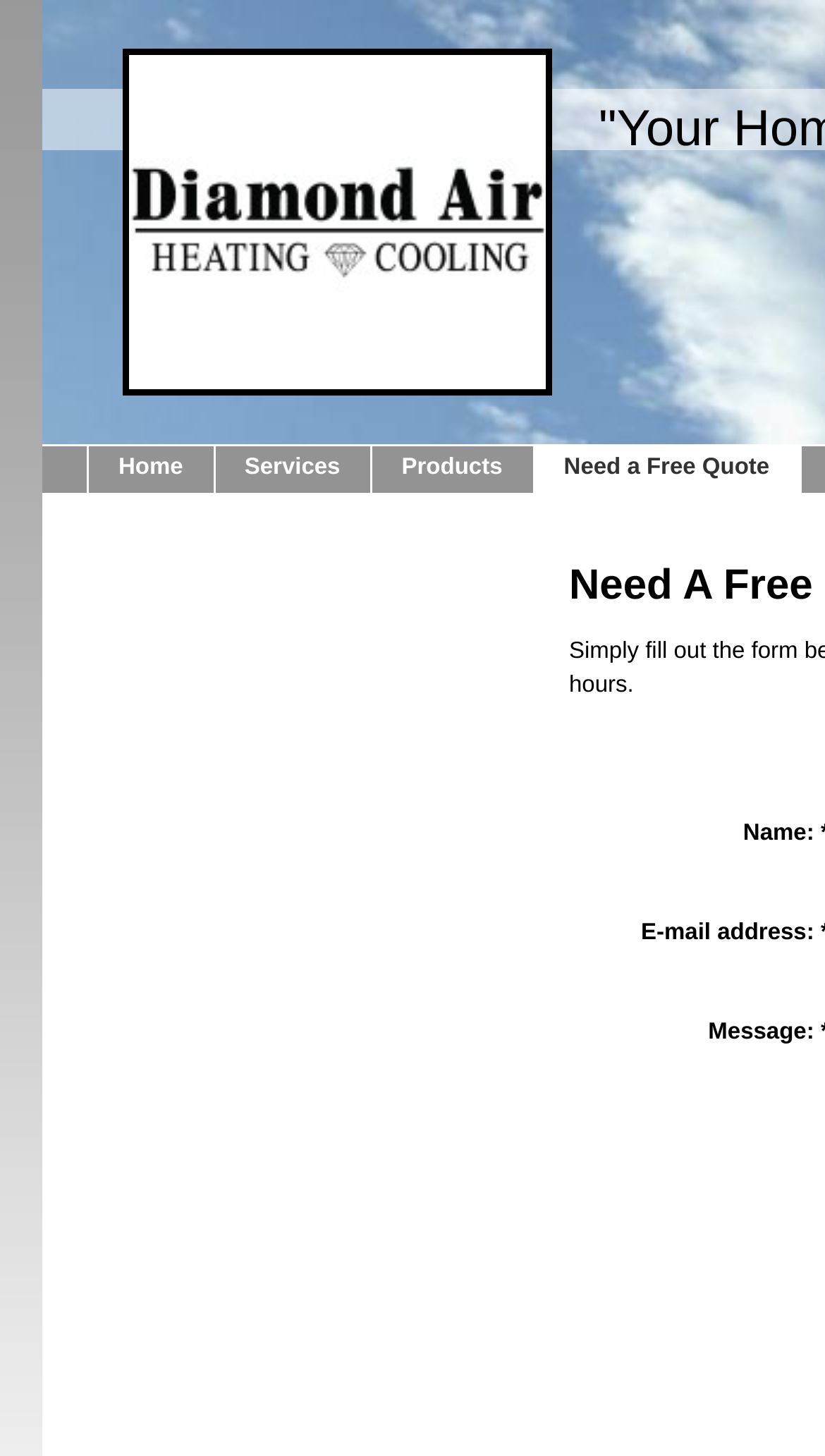What type of information is required in the form?
Using the visual information, reply with a single word or short phrase.

Name, email, and message